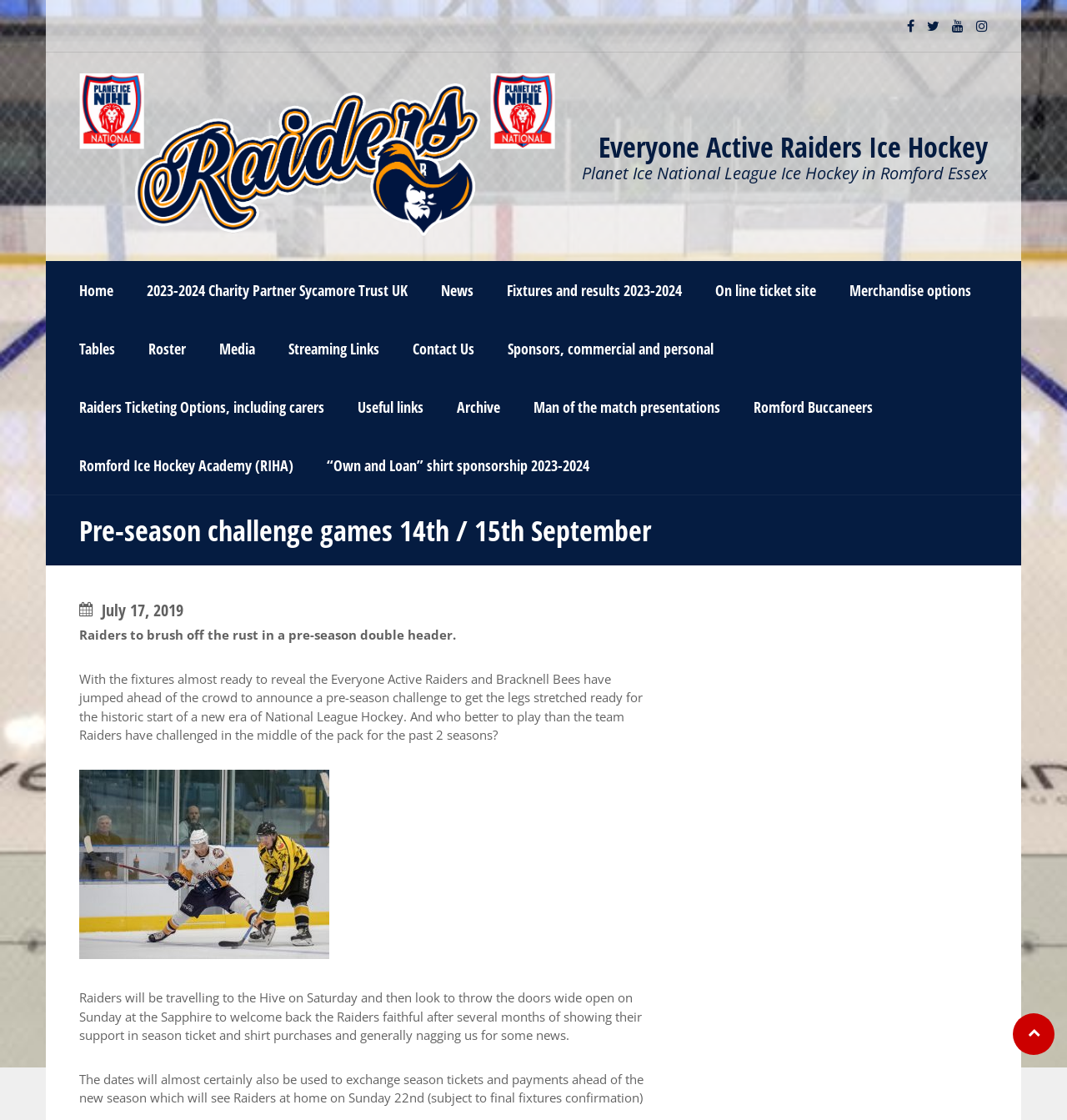What is the name of the ice hockey team?
Based on the screenshot, provide your answer in one word or phrase.

Everyone Active Raiders